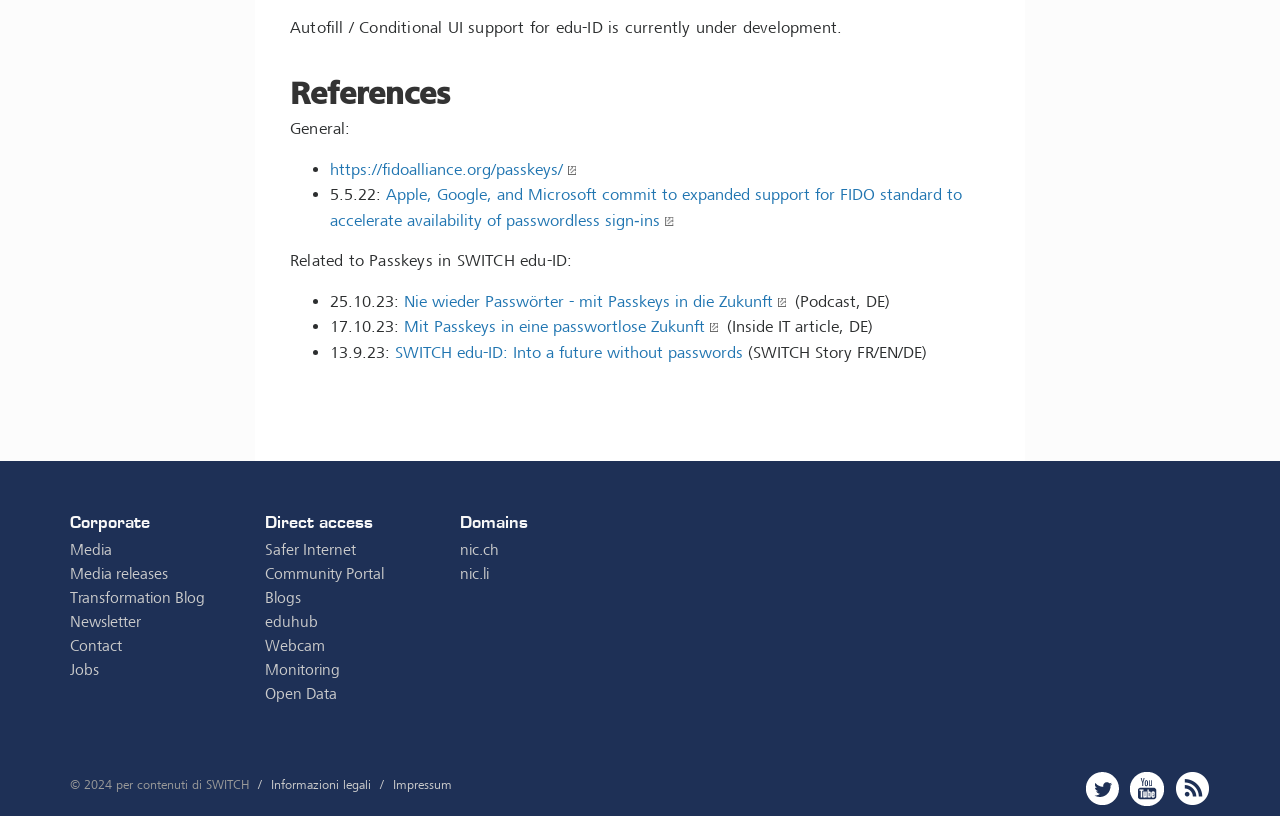Specify the bounding box coordinates for the region that must be clicked to perform the given instruction: "Read the article about a future without passwords".

[0.309, 0.419, 0.58, 0.444]